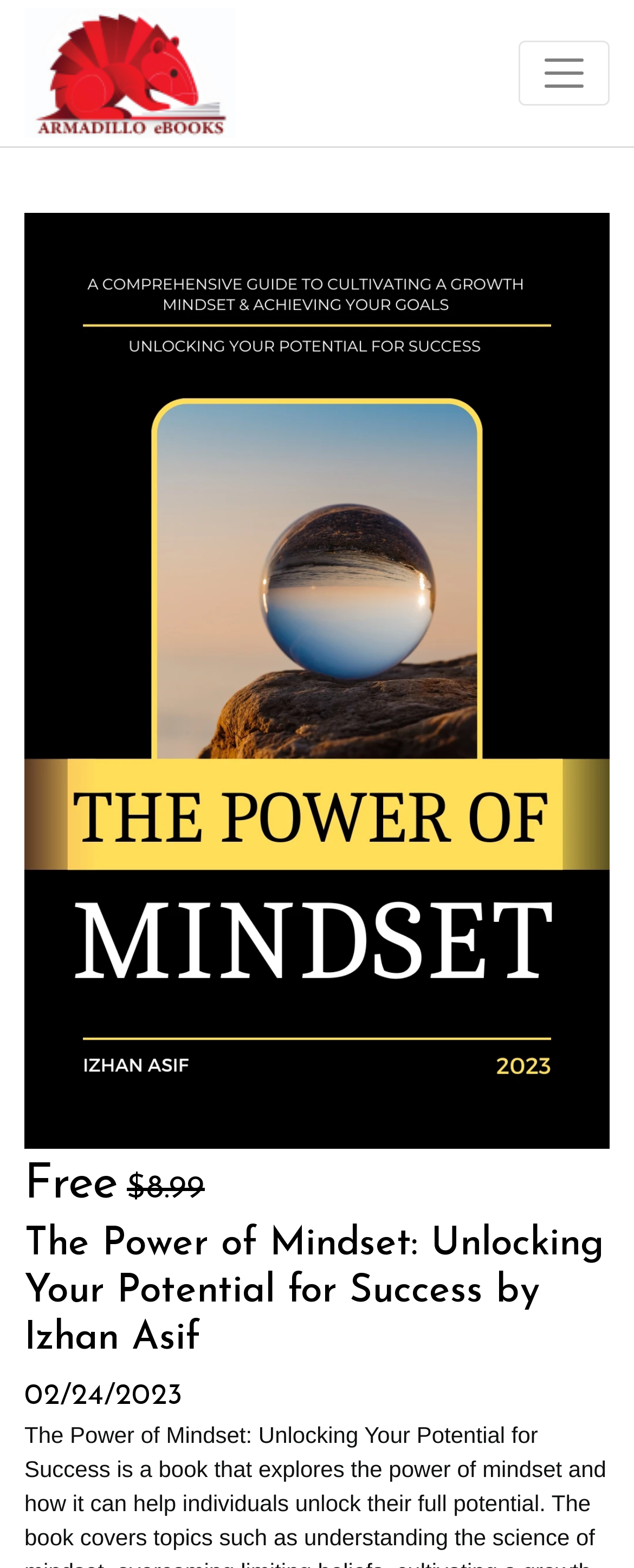Identify the bounding box coordinates for the UI element described by the following text: "alt="Armadilloebooks"". Provide the coordinates as four float numbers between 0 and 1, in the format [left, top, right, bottom].

[0.038, 0.0, 0.372, 0.093]